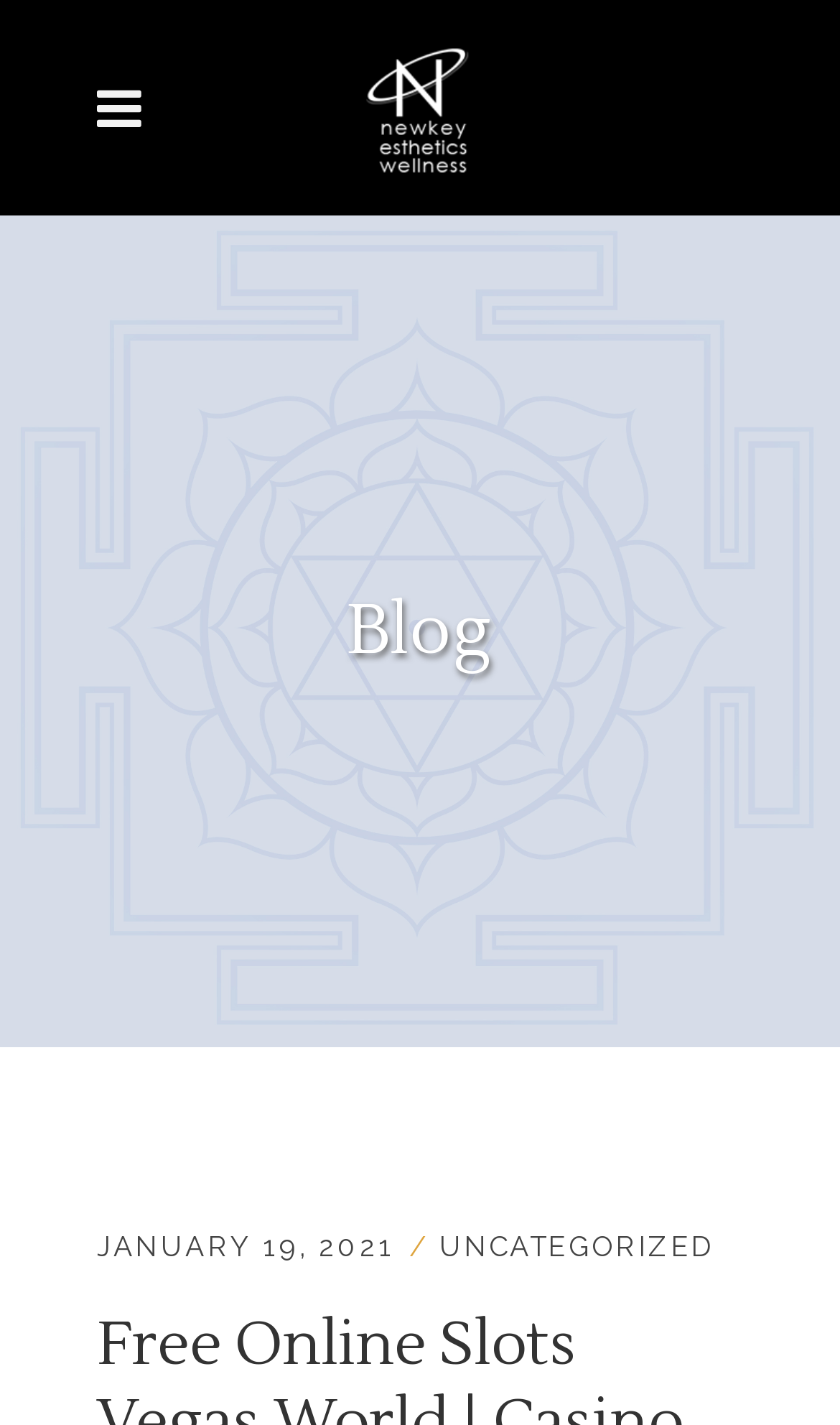What is the logo of the website?
Please provide a comprehensive and detailed answer to the question.

I found an image element with the description 'Mobile Logo' which is a child of a link element, indicating that it is the logo of the website.